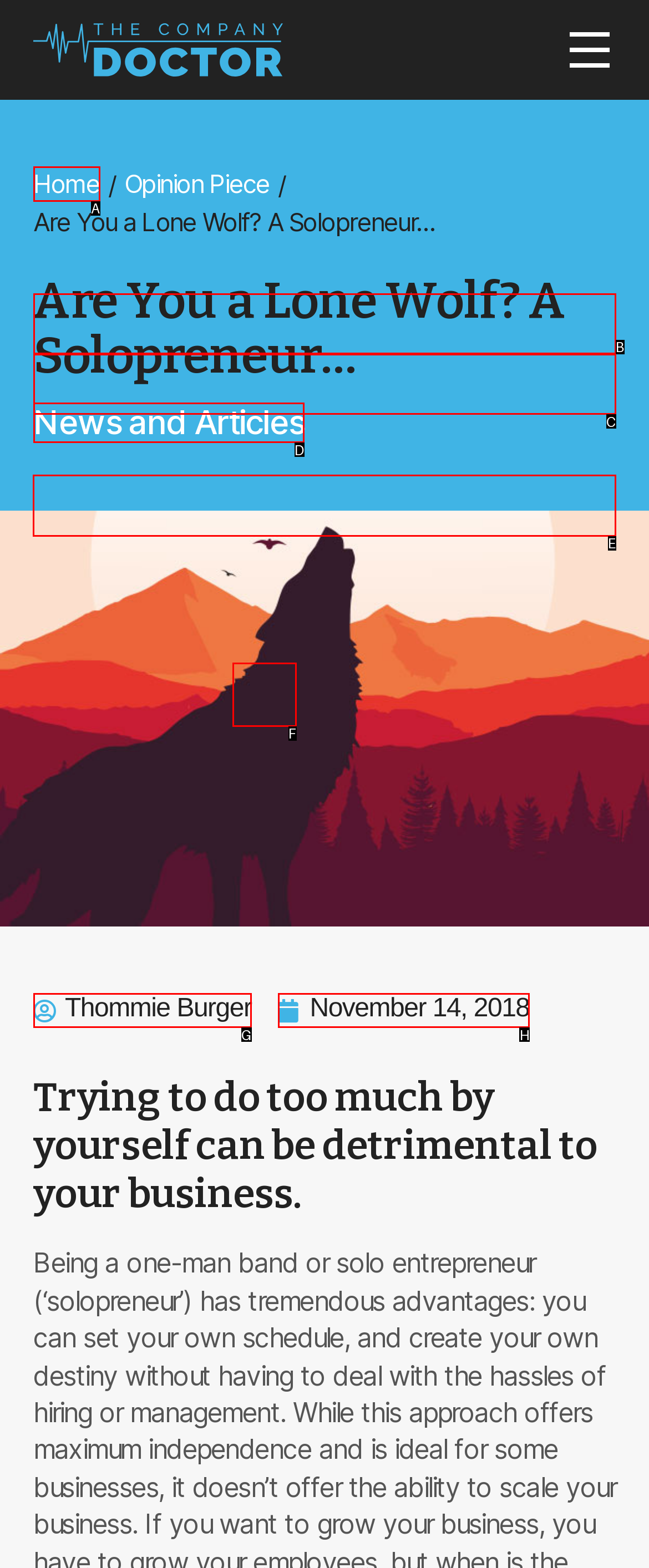Select the correct UI element to complete the task: contact us
Please provide the letter of the chosen option.

E